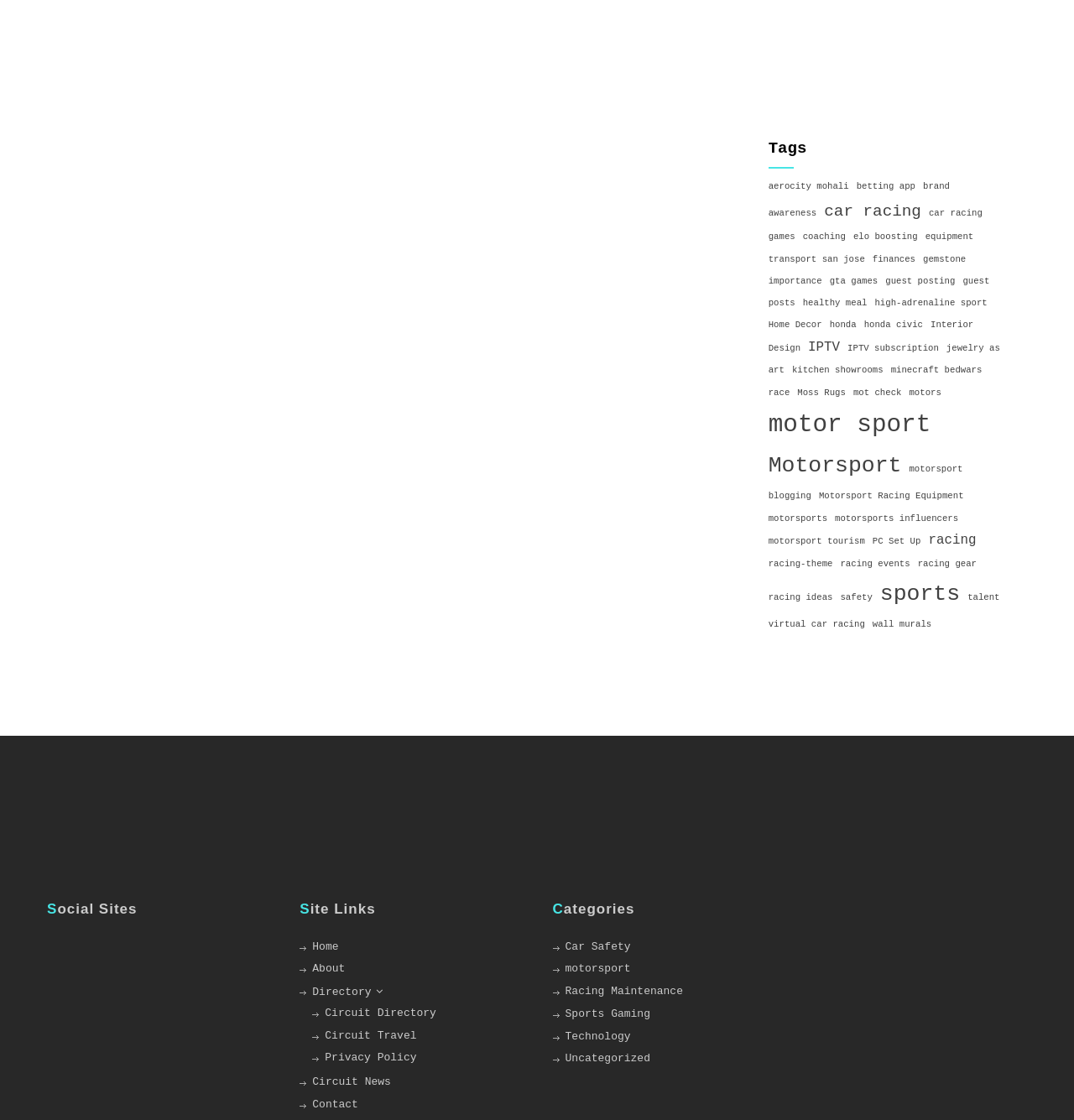Reply to the question with a brief word or phrase: How many items are related to 'motorsport'?

6